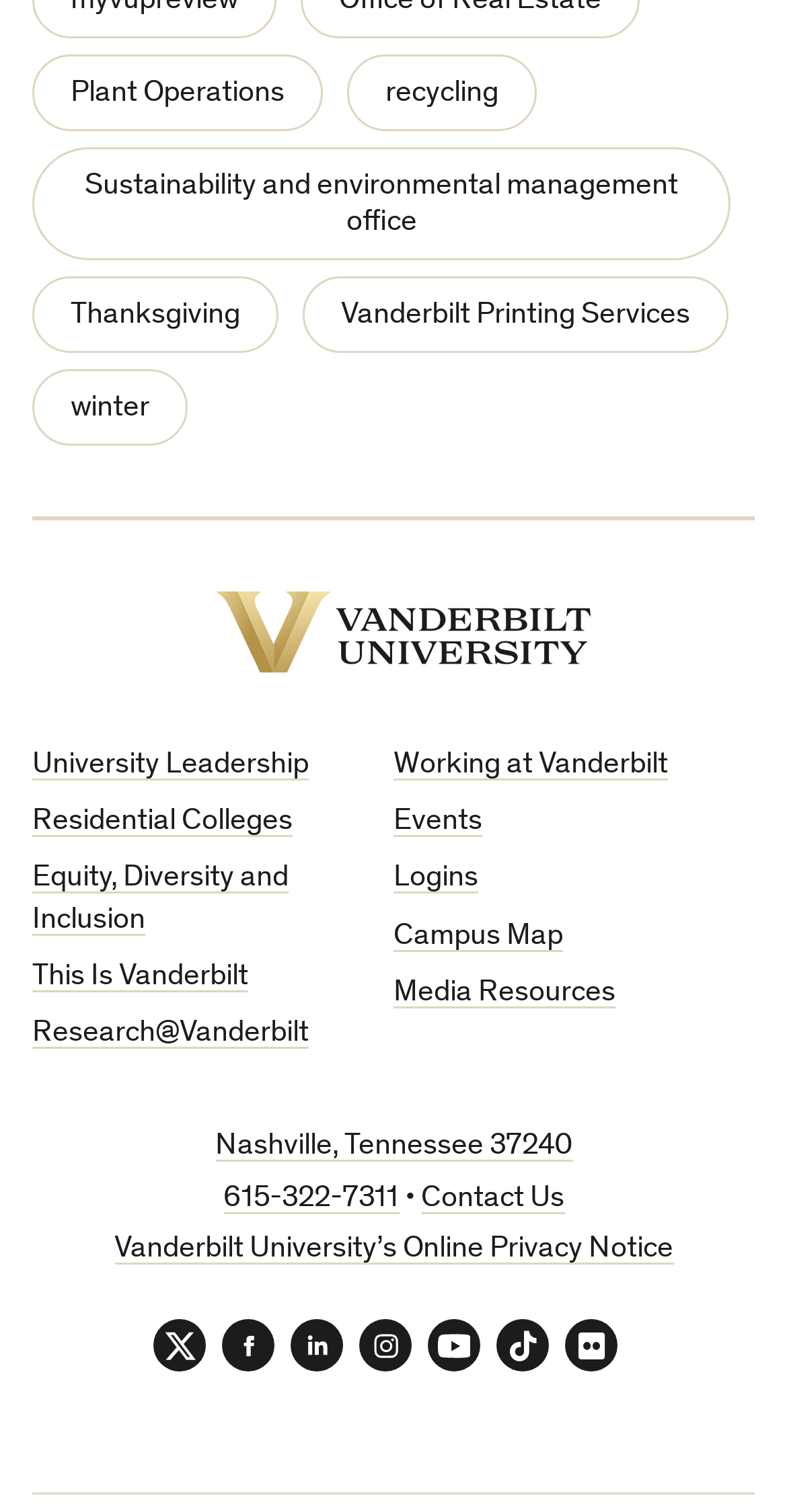Determine the bounding box for the UI element described here: "alt="ez-directory.com"".

None